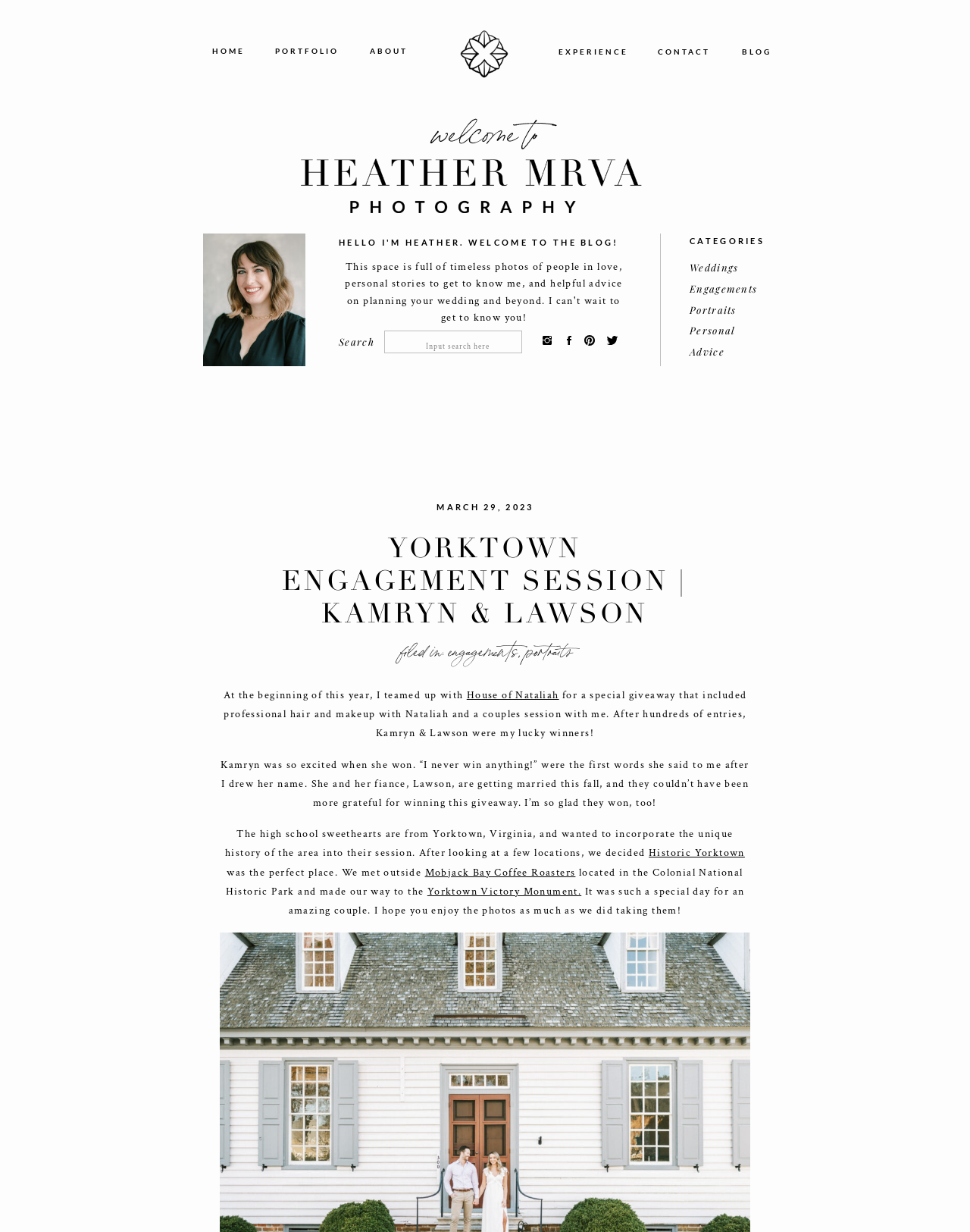Please answer the following query using a single word or phrase: 
What is the profession of Nataliah mentioned in the blog post?

Hair and makeup